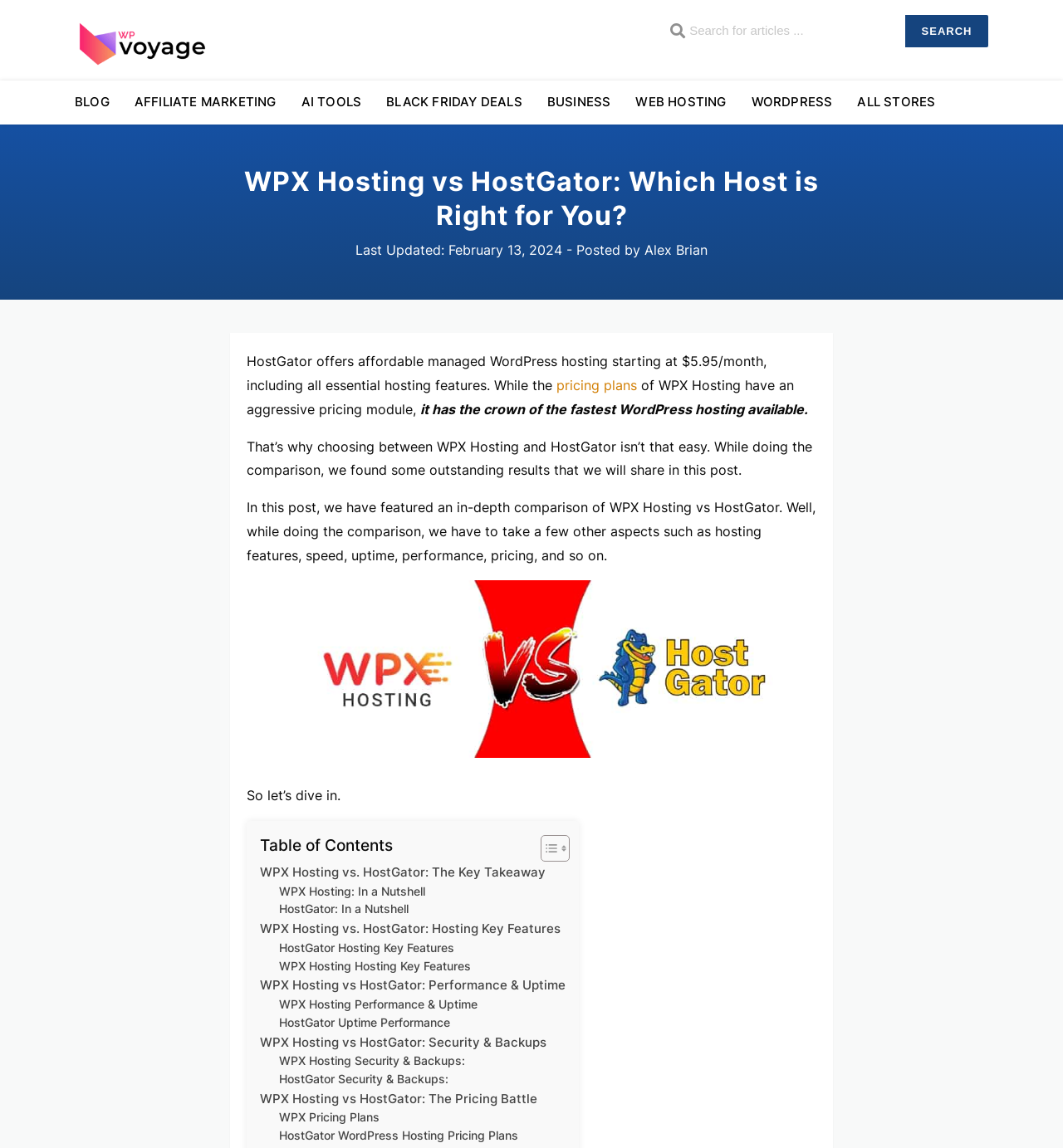Please indicate the bounding box coordinates for the clickable area to complete the following task: "Read the post by Alex Brian". The coordinates should be specified as four float numbers between 0 and 1, i.e., [left, top, right, bottom].

[0.606, 0.211, 0.666, 0.225]